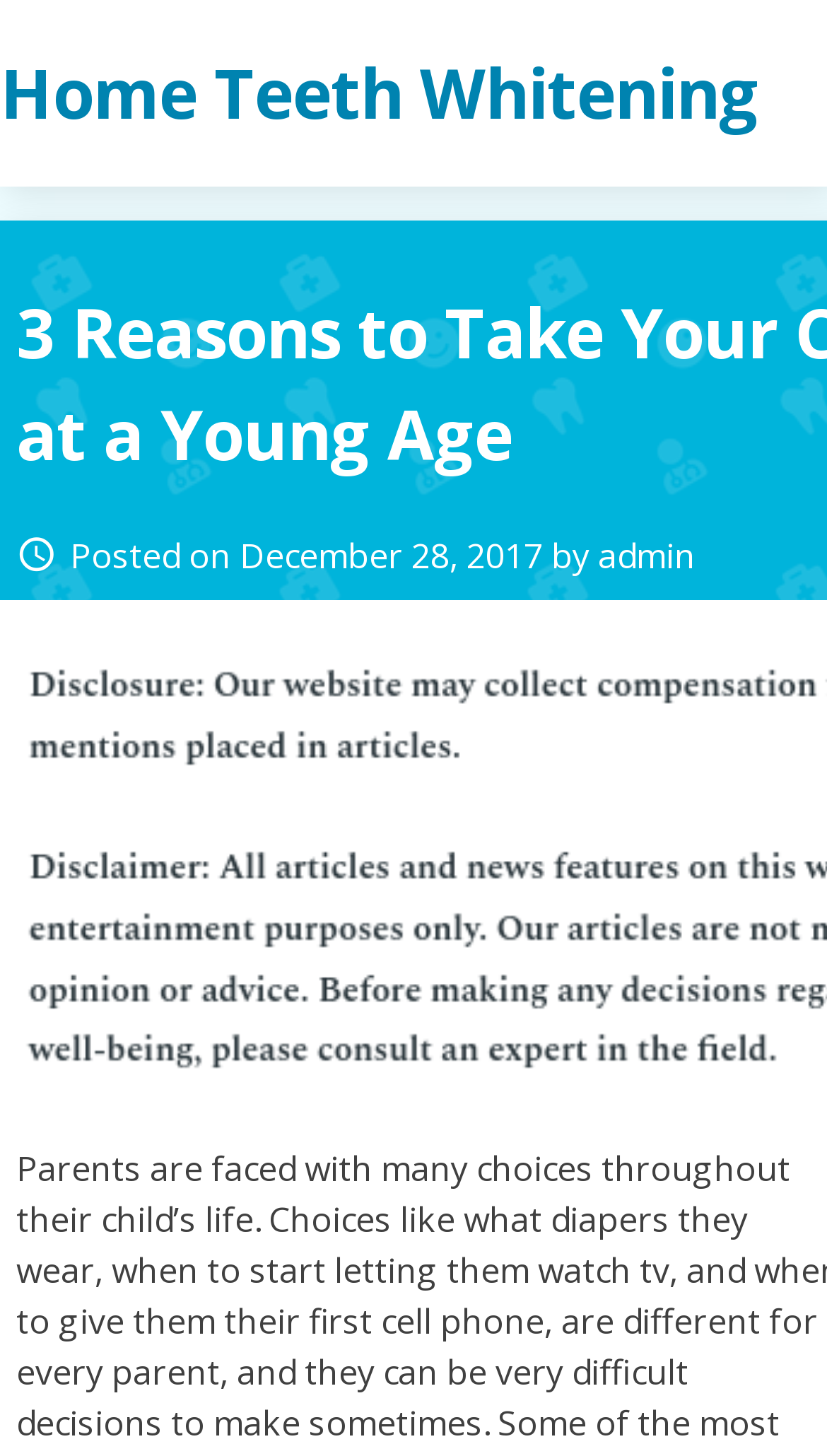What is the date of the posted article?
Please provide a detailed answer to the question.

I found the date of the posted article by looking at the link 'December 28, 2017' which is located below the 'Posted on' text and above the 'by' text.